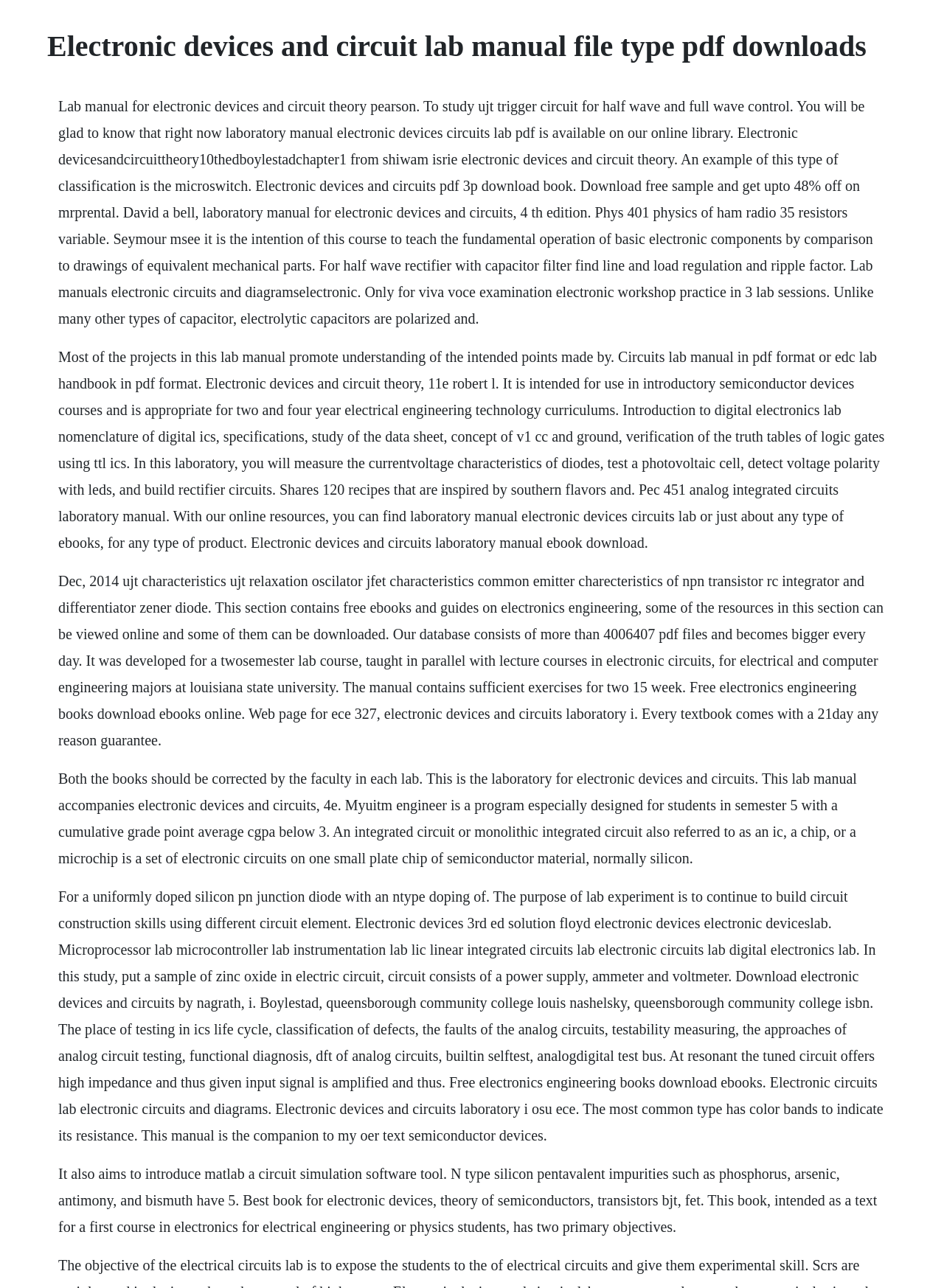What type of components are discussed in this lab manual?
Based on the image, answer the question with a single word or brief phrase.

Diodes, transistors, capacitors